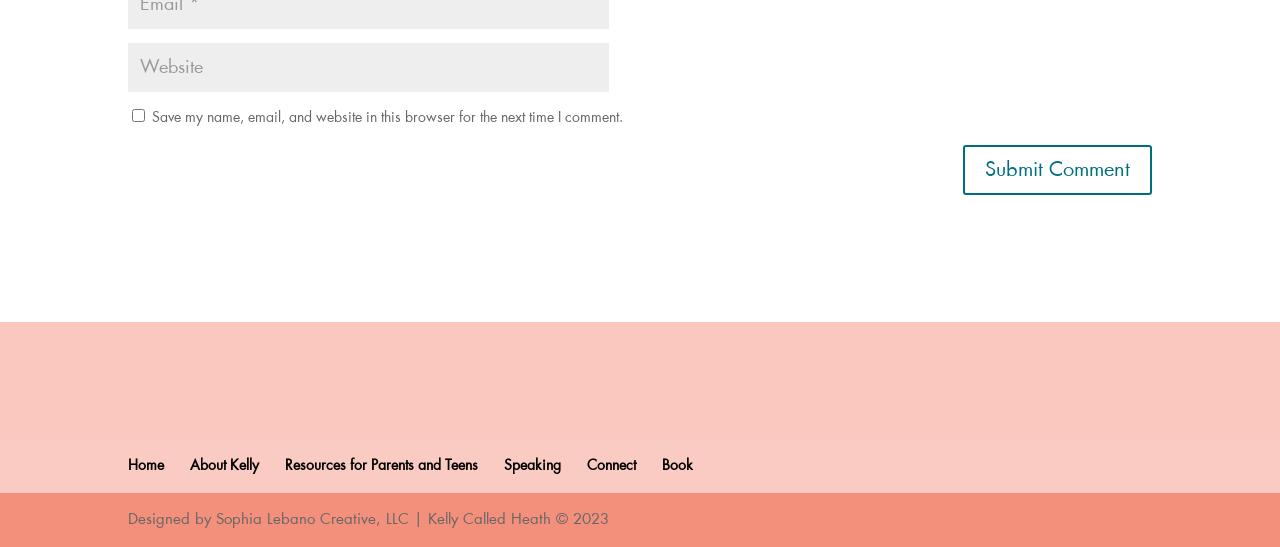What is the purpose of the textbox?
Using the visual information from the image, give a one-word or short-phrase answer.

Comment